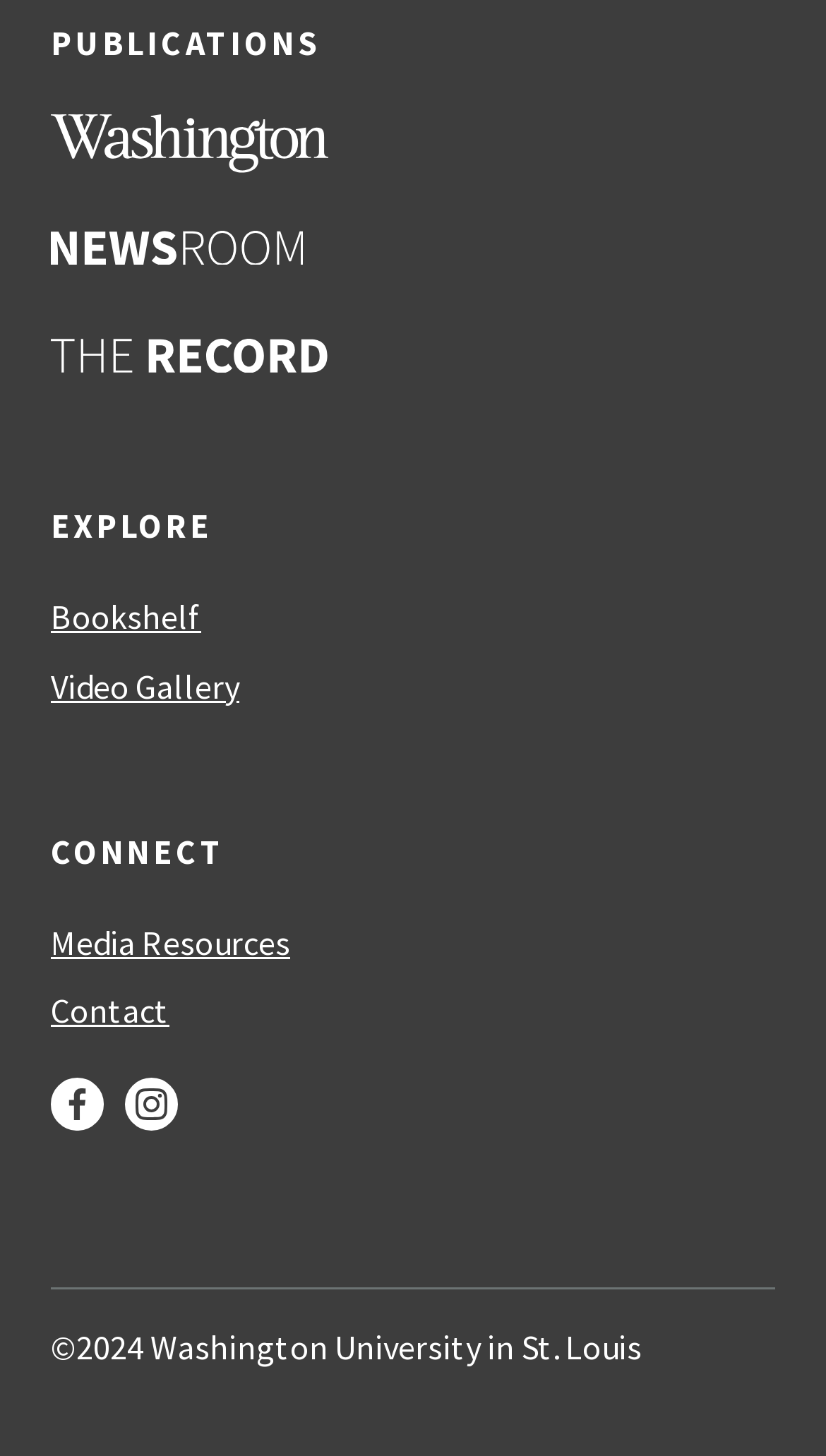What is the last link under 'CONNECT'?
Please analyze the image and answer the question with as much detail as possible.

I looked at the links under the 'CONNECT' heading and found that the last link is 'Instagram'.